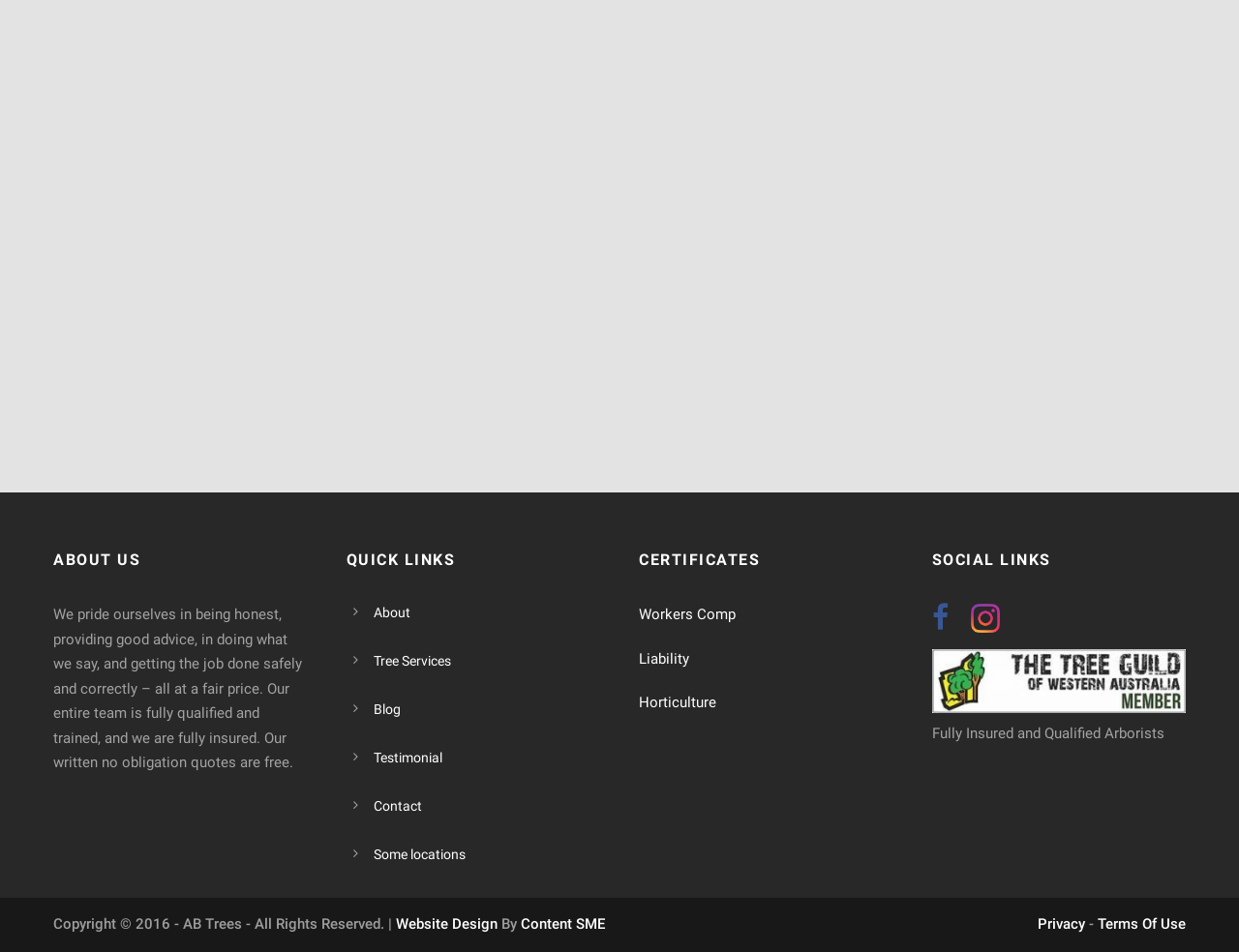Show the bounding box coordinates of the region that should be clicked to follow the instruction: "Click on About link."

[0.301, 0.636, 0.331, 0.652]